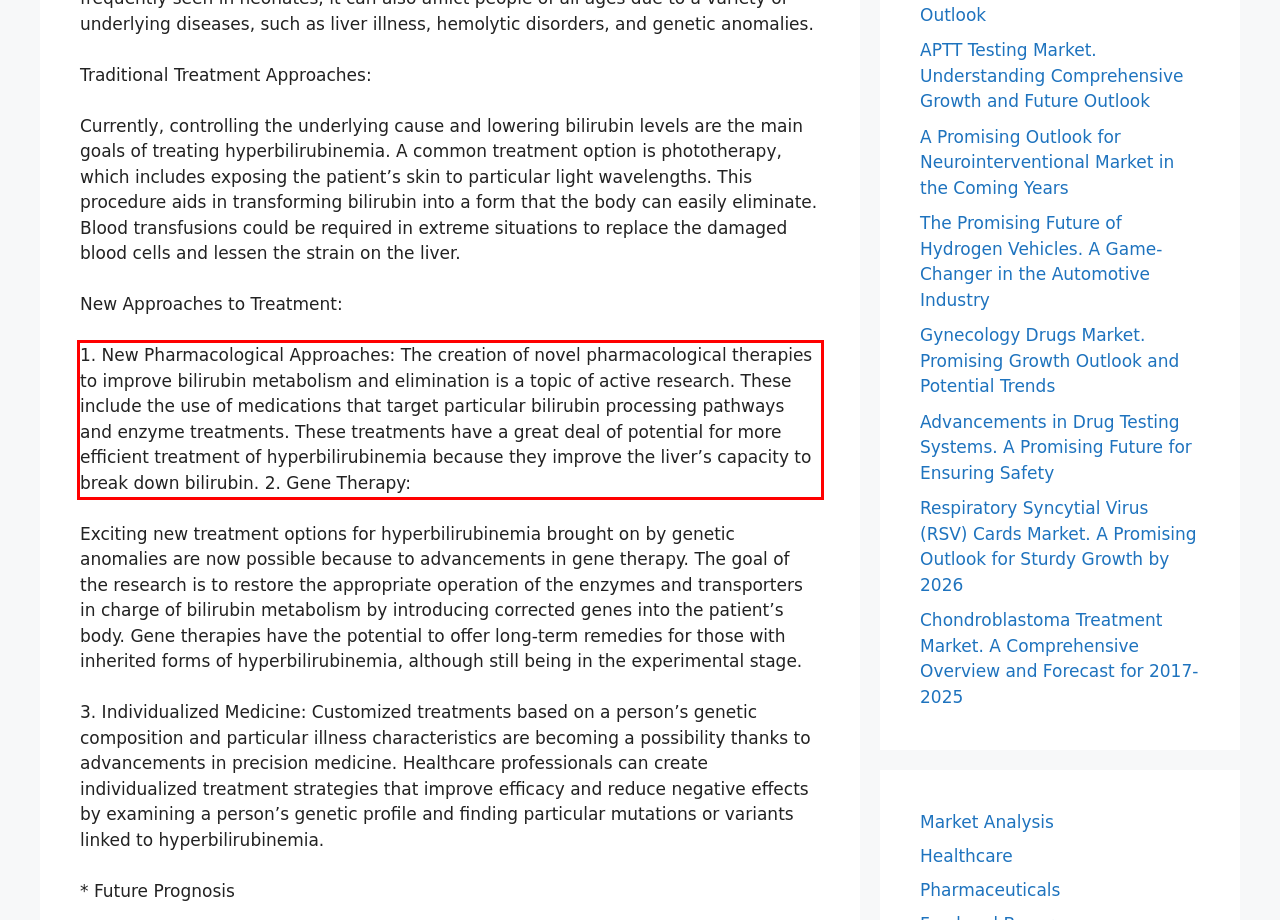Observe the screenshot of the webpage that includes a red rectangle bounding box. Conduct OCR on the content inside this red bounding box and generate the text.

1. New Pharmacological Approaches: The creation of novel pharmacological therapies to improve bilirubin metabolism and elimination is a topic of active research. These include the use of medications that target particular bilirubin processing pathways and enzyme treatments. These treatments have a great deal of potential for more efficient treatment of hyperbilirubinemia because they improve the liver’s capacity to break down bilirubin. 2. Gene Therapy: